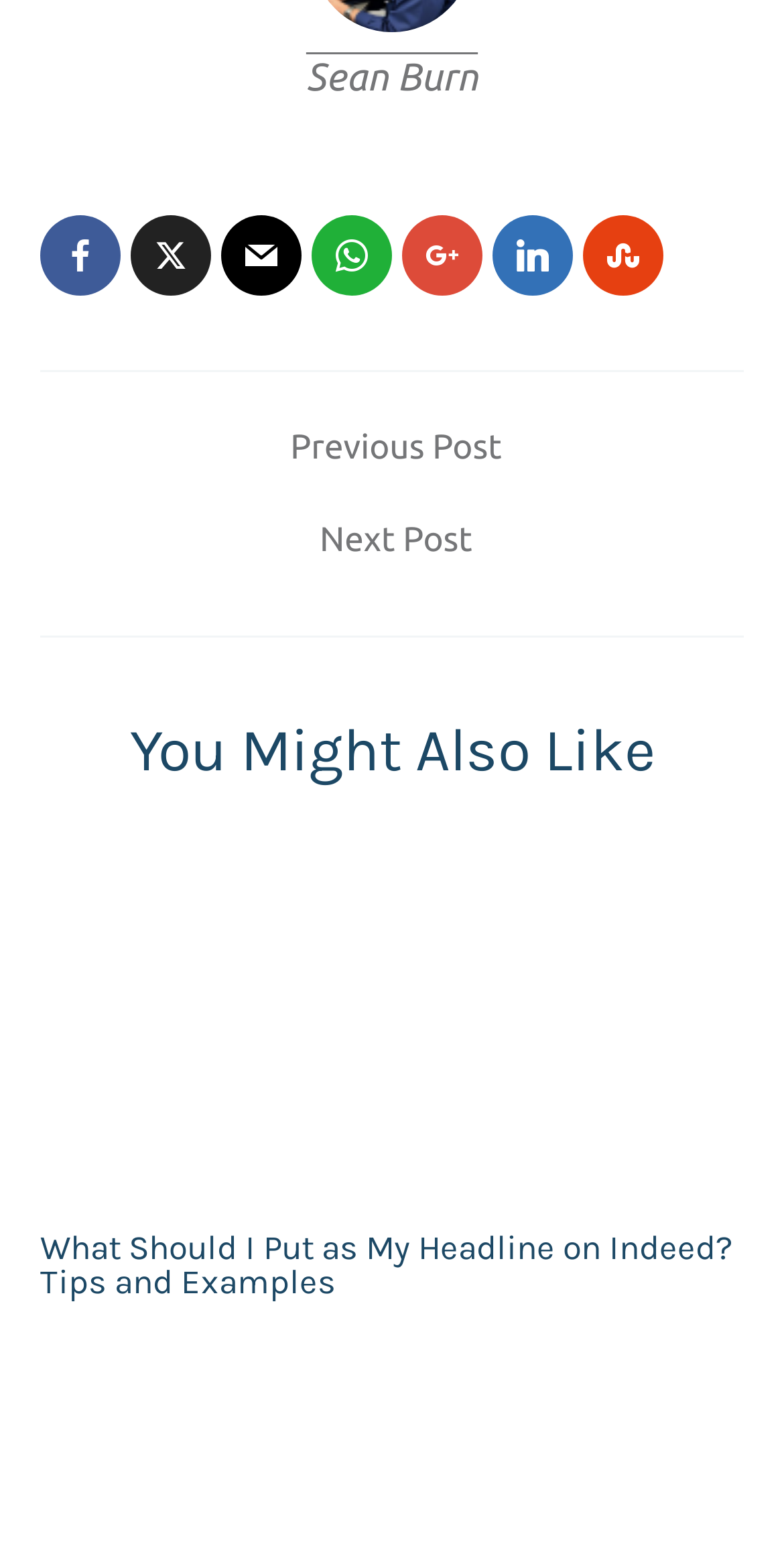What is the author of the current article?
Please give a detailed and elaborate answer to the question.

I found the author's name 'Sean Burn' at the top of the webpage, which suggests that Sean Burn is the author of the current article.